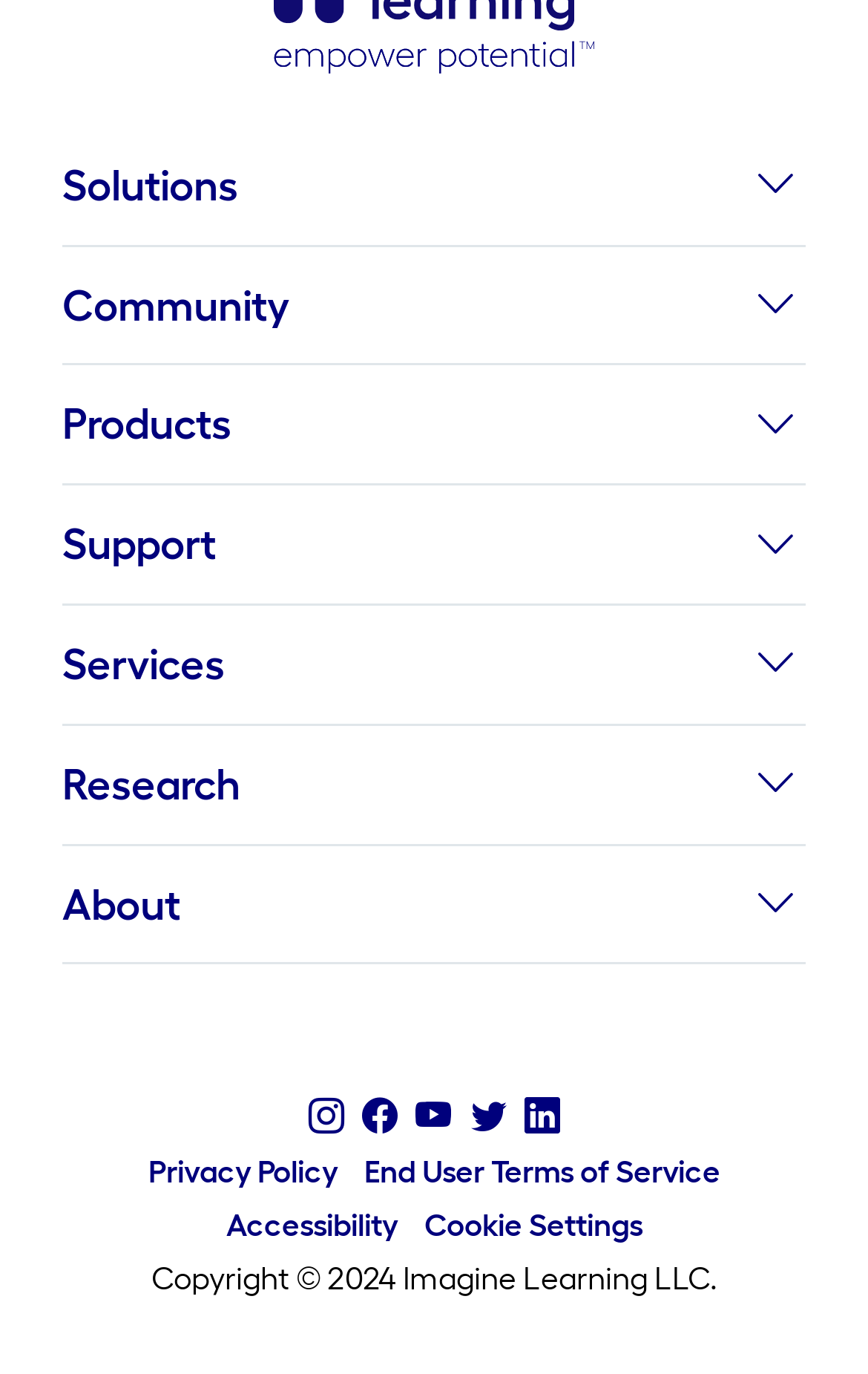Answer the question with a brief word or phrase:
What is the last main category?

About